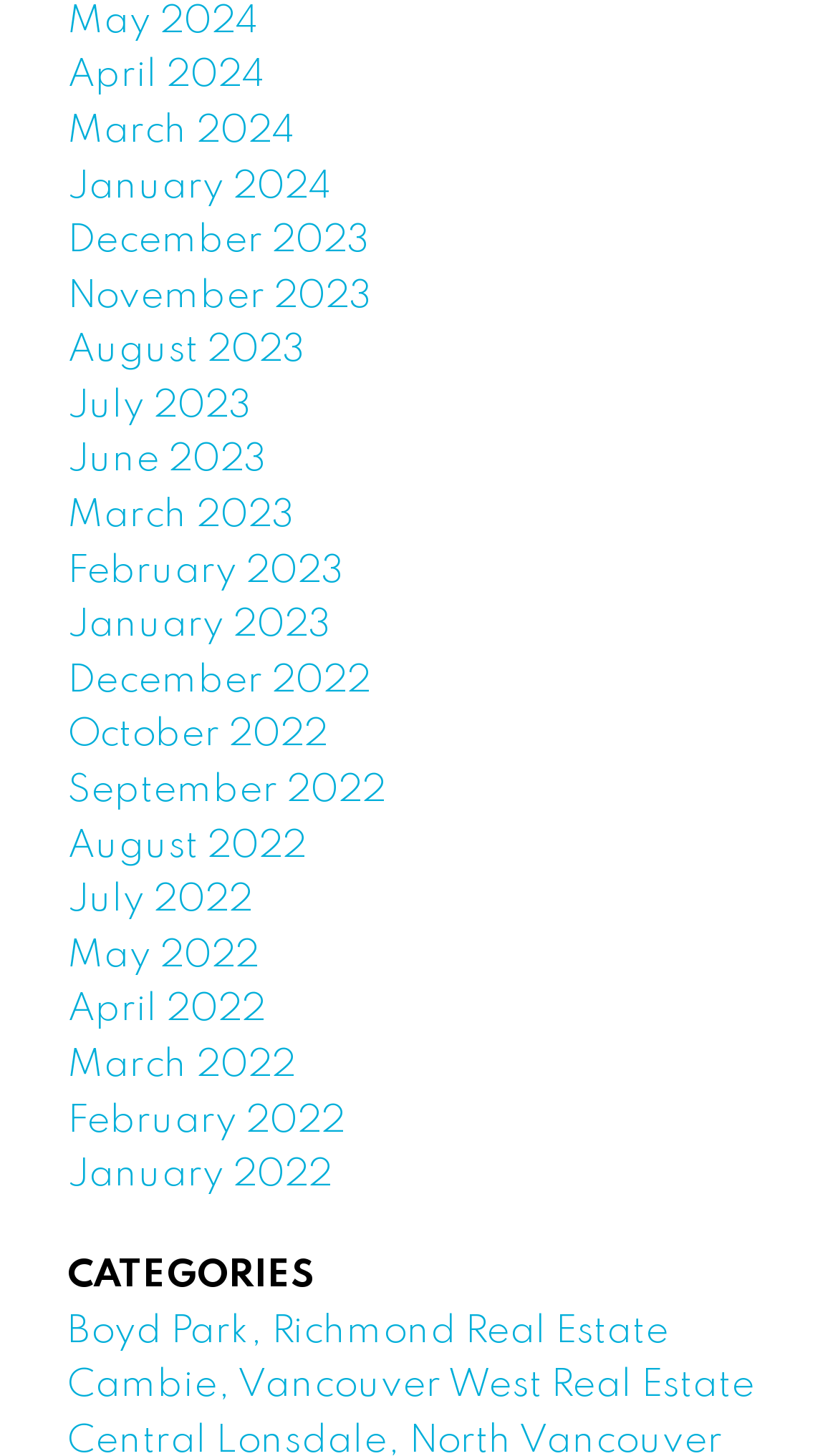Pinpoint the bounding box coordinates of the clickable element needed to complete the instruction: "Explore Cambie, Vancouver West Real Estate". The coordinates should be provided as four float numbers between 0 and 1: [left, top, right, bottom].

[0.08, 0.939, 0.901, 0.965]